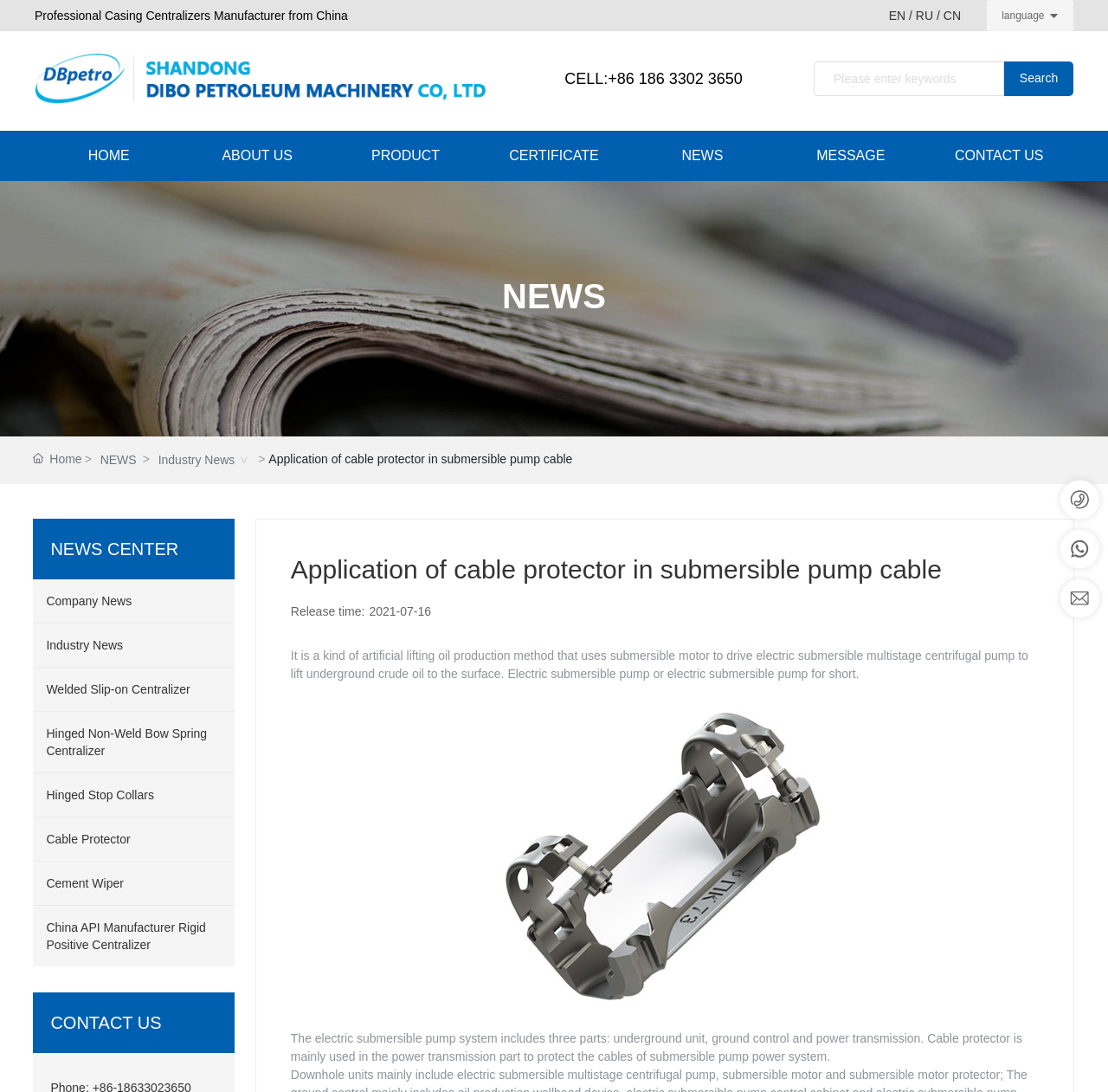What is the contact phone number of the company?
Please give a detailed and thorough answer to the question, covering all relevant points.

I found the contact phone number by looking at the bottom-right corner of the webpage, where it lists several contact methods, including phone numbers, email, and WeChat. One of the phone numbers is +86-18633023946.